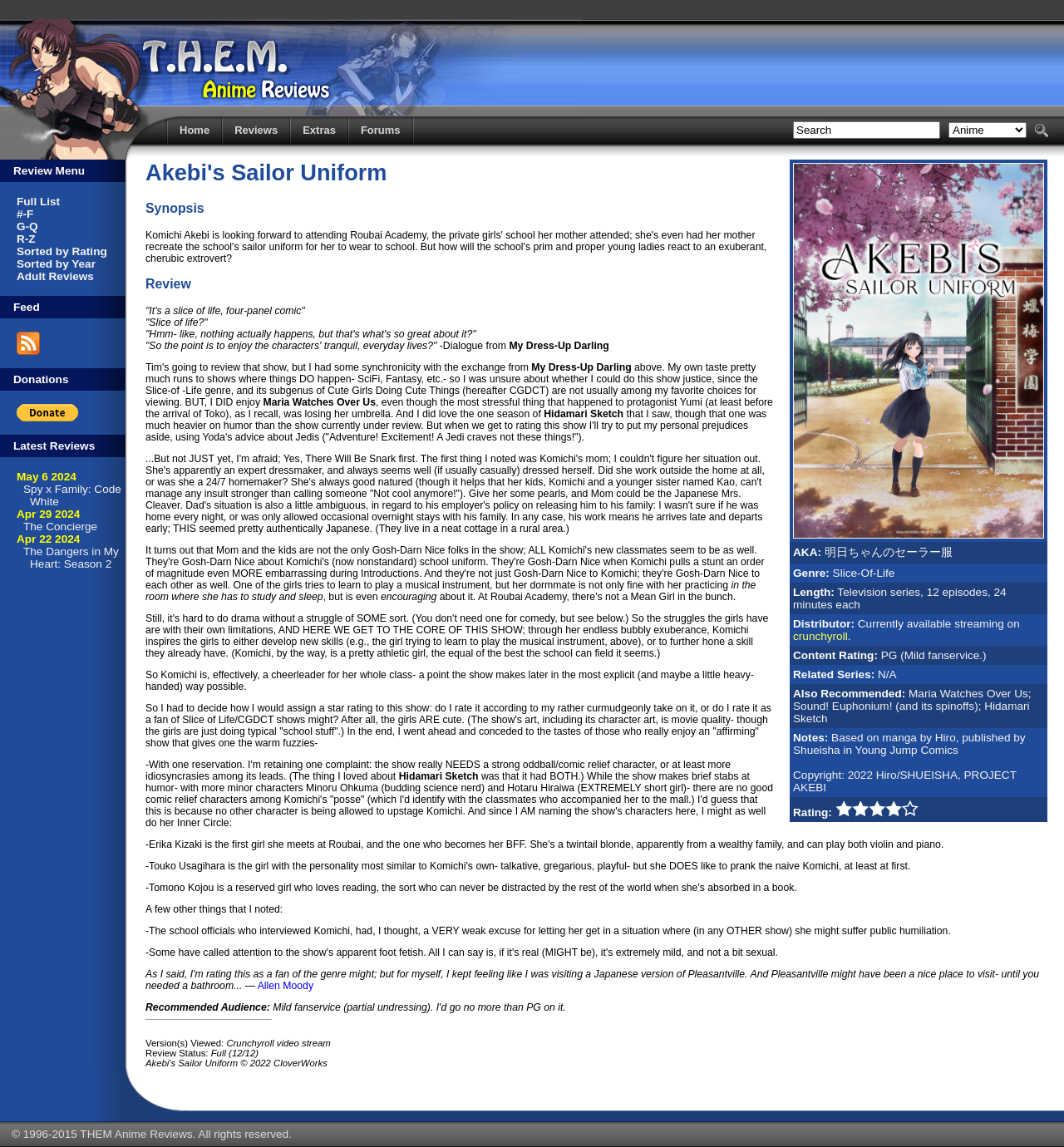Generate a thorough caption detailing the webpage content.

This webpage is dedicated to anime reviews, information, humor, and discussion. At the top, there is a logo image with the text "THEM Anime Reviews" and a navigation menu with links to "Home", "Reviews", "Extras", "Forums", and "Search Anime Search". The search function is a text box with a dropdown menu and a search button.

Below the navigation menu, there is a section with various links to review menus, including "Full List", "#-F", "G-Q", "R-Z", "Sorted by Rating", "Sorted by Year", "Adult Reviews", and "Feed". There is also a "Subscribe to THEM Anime Reviews" link with an image, a "Donations" section with a "PayPal" button, and a "Latest Reviews" section with links to recent reviews, including "Spy x Family: Code White", "The Concierge", and "The Dangers in My Heart: Season 2".

The main content of the page is a review of the anime "Akebi's Sailor Uniform". The review includes a brief summary of the show, its genre, length, distributor, content rating, and related series. The review itself is a lengthy, informal discussion of the show's characters, plot, and themes, with the reviewer's opinions and criticisms. The review is divided into sections with headings and includes quotes from the show. There are also several images throughout the review, including a screenshot of the show's characters and a logo image.